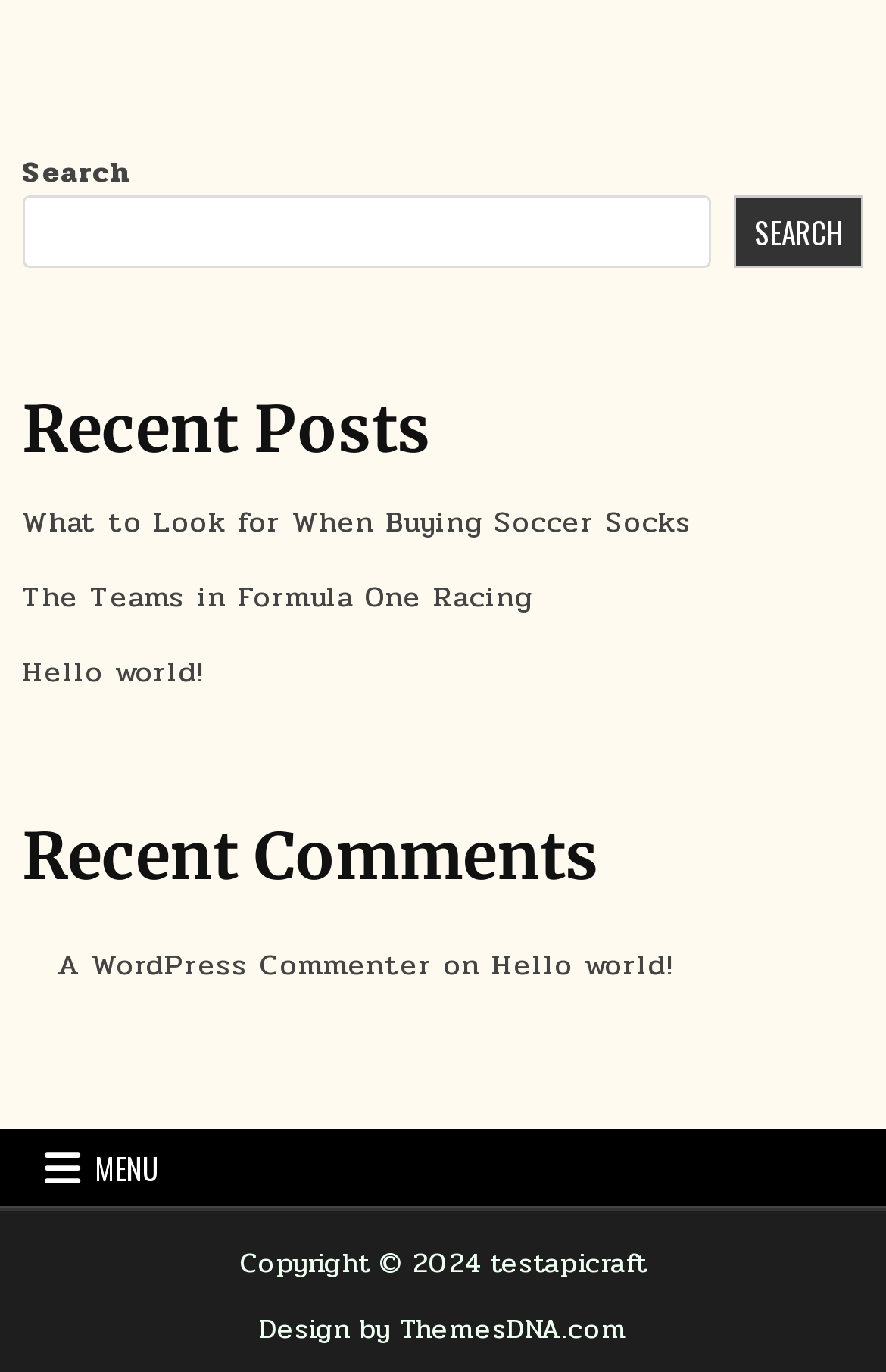What is the name of the author of the comment?
Provide a detailed answer to the question using information from the image.

The 'Recent Comments' section lists a link with the text 'A WordPress Commenter', which suggests that the author of the comment is 'A WordPress Commenter'.